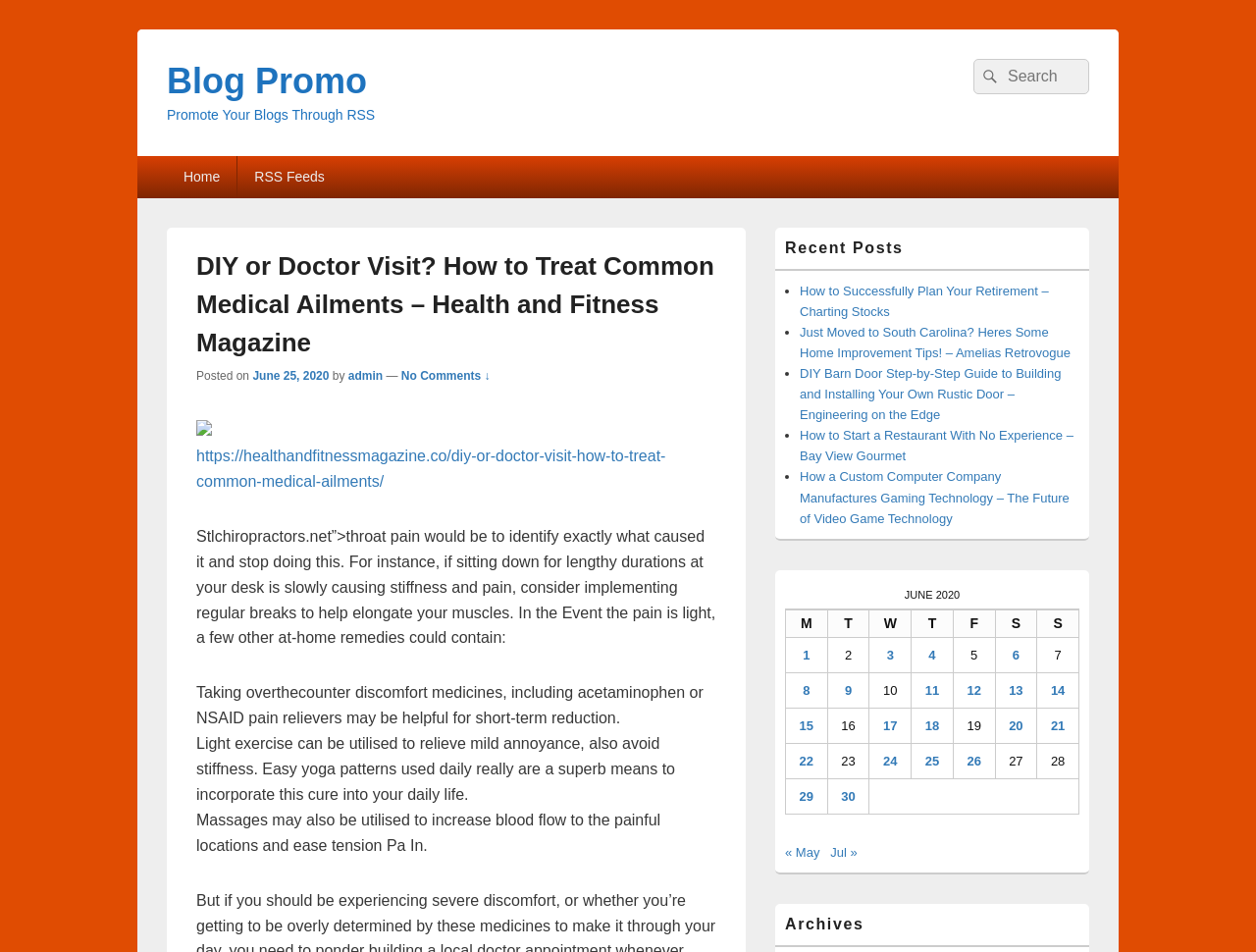Could you find the bounding box coordinates of the clickable area to complete this instruction: "Read the article about throat pain"?

[0.156, 0.47, 0.53, 0.514]